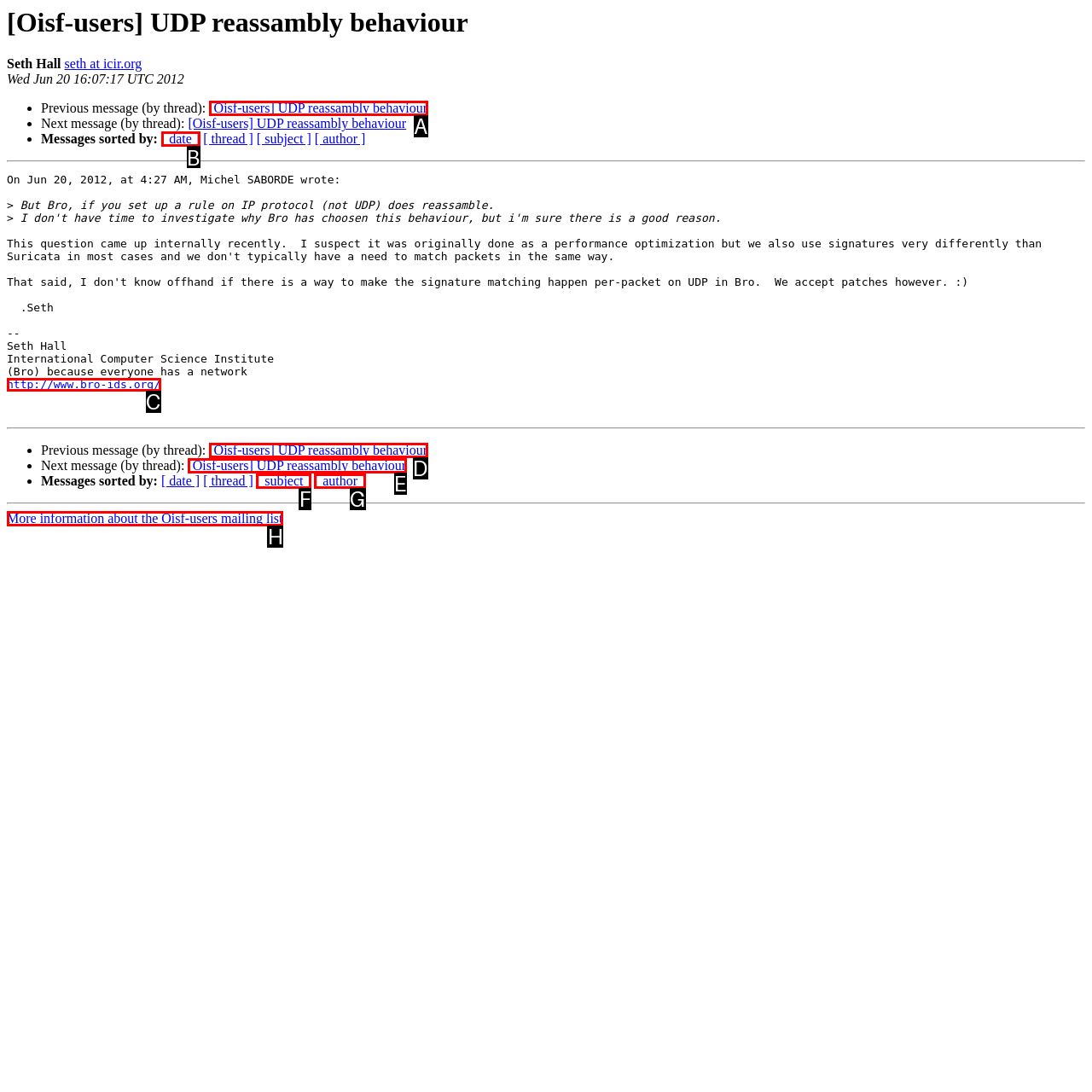Specify which element within the red bounding boxes should be clicked for this task: Sort messages by date Respond with the letter of the correct option.

B